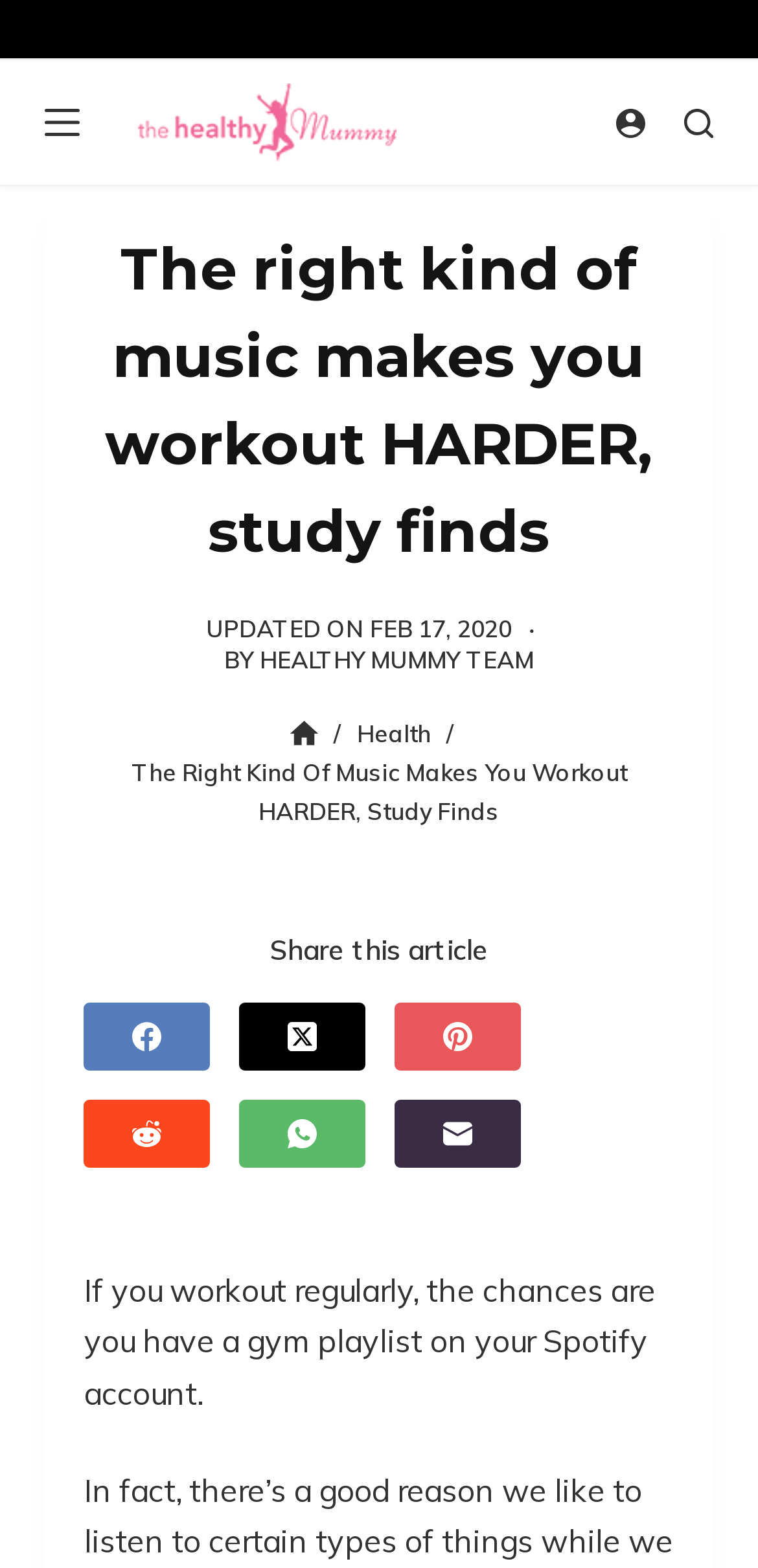What social media platforms can you share the article on?
Analyze the image and deliver a detailed answer to the question.

The social media platforms that you can share the article on can be found at the bottom of the webpage, where there are links to share the article on Facebook, Twitter, Pinterest, Reddit, WhatsApp, and Email.